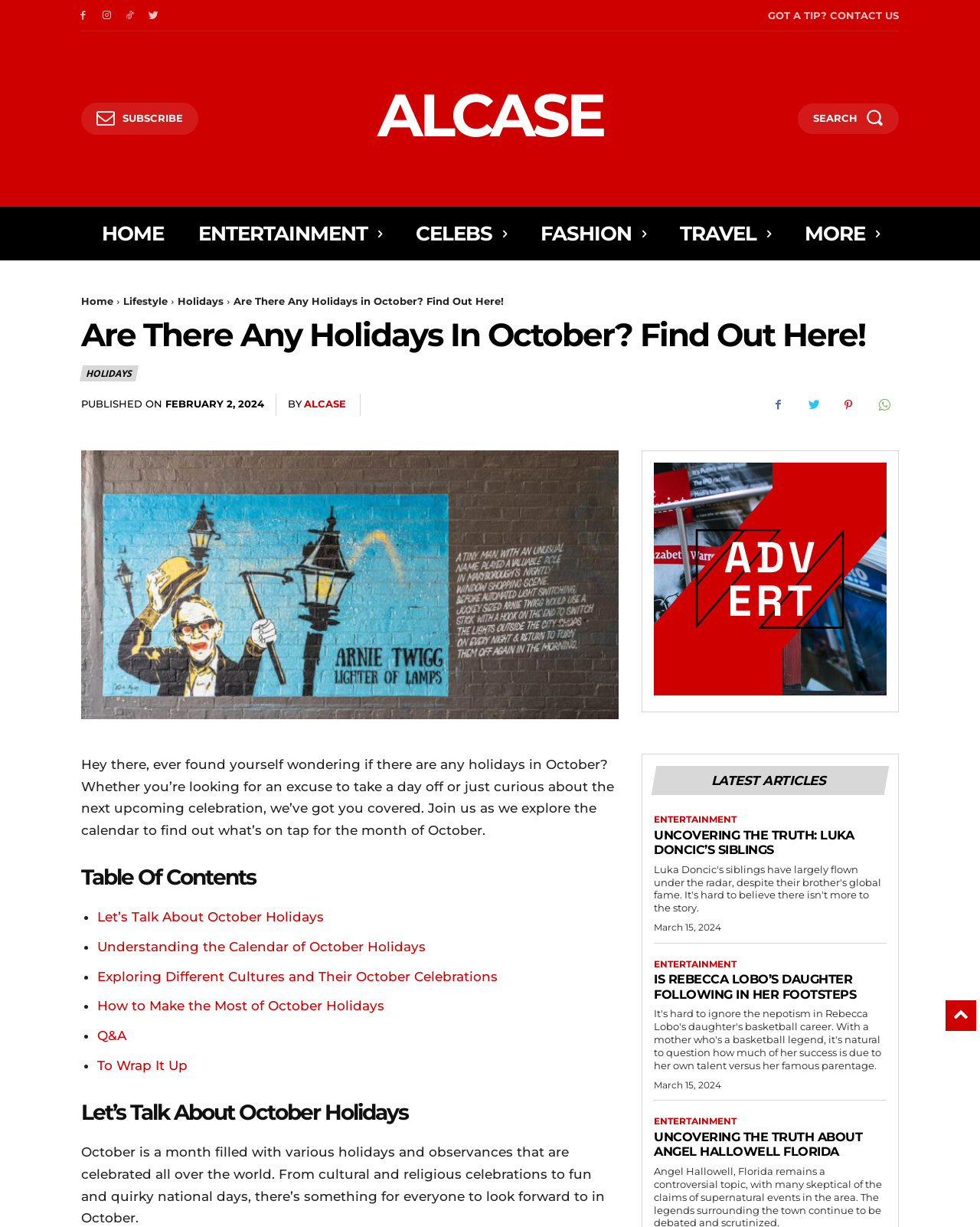Locate the bounding box coordinates of the element to click to perform the following action: 'Upvote a post'. The coordinates should be given as four float values between 0 and 1, in the form of [left, top, right, bottom].

None